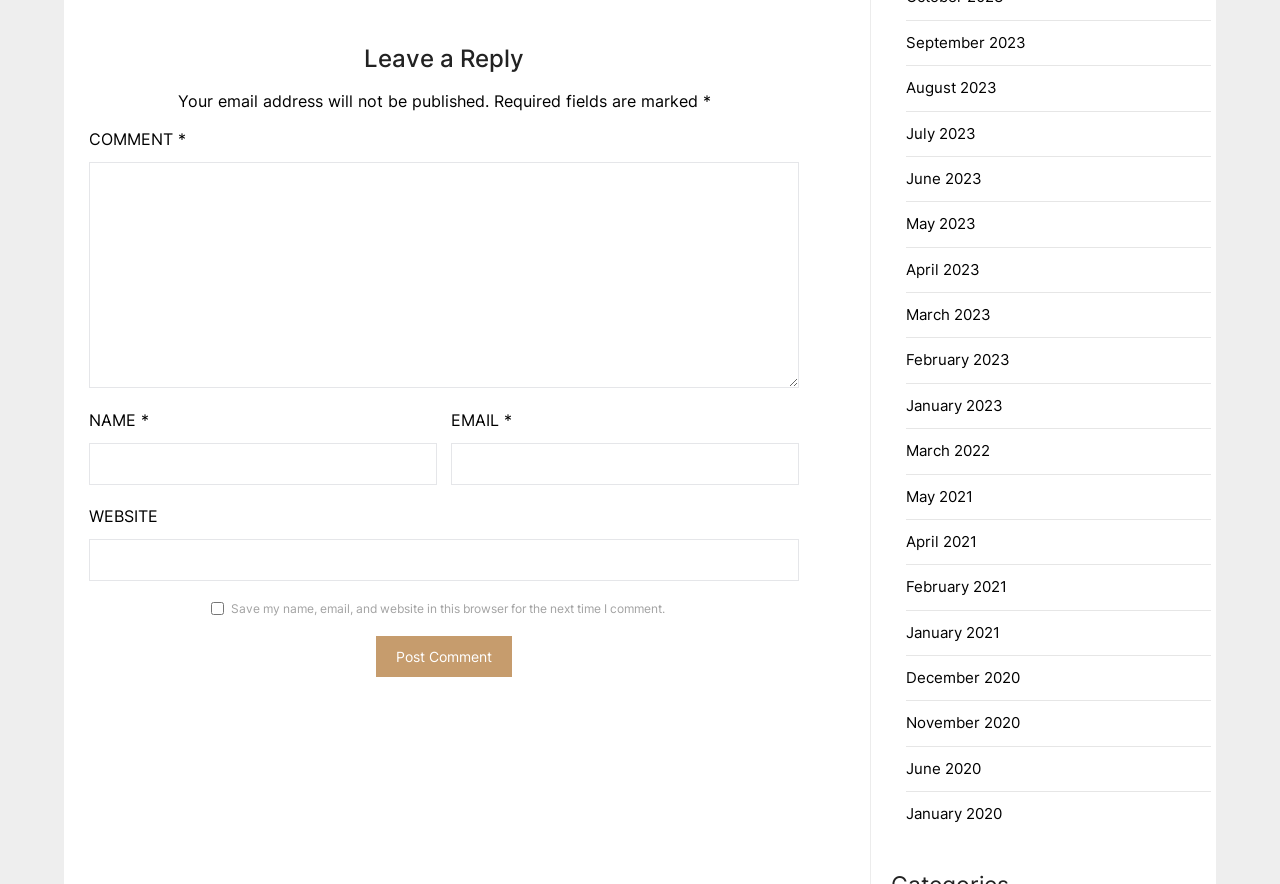Determine the bounding box coordinates for the clickable element to execute this instruction: "Leave a comment". Provide the coordinates as four float numbers between 0 and 1, i.e., [left, top, right, bottom].

[0.07, 0.183, 0.624, 0.439]